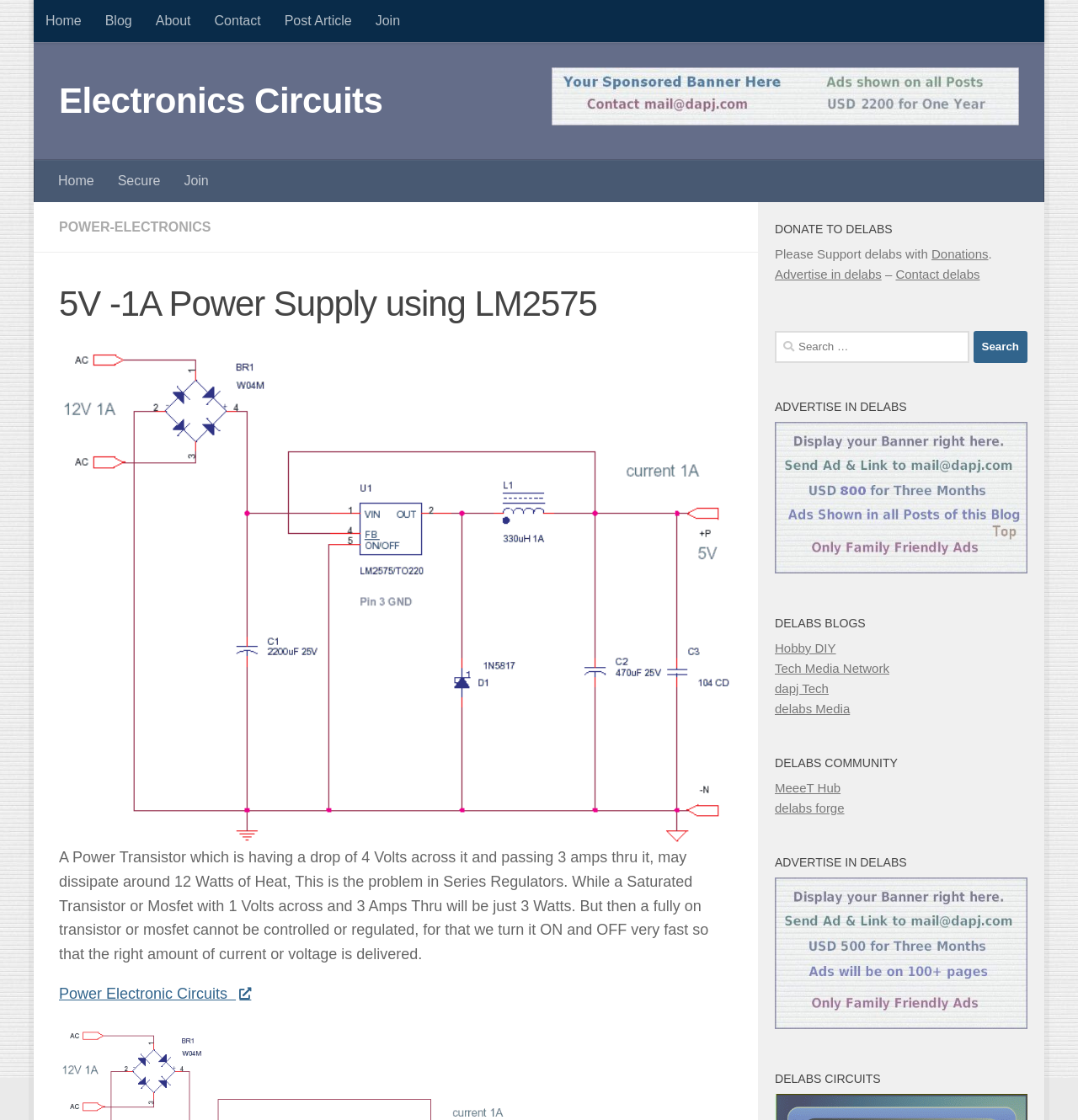With reference to the screenshot, provide a detailed response to the question below:
How many links are there in the top navigation bar?

I counted the links in the top navigation bar, which are 'Home', 'Blog', 'About', 'Contact', 'Post Article', 'Join', and 'Electronics Circuits'. There are 7 links in total.